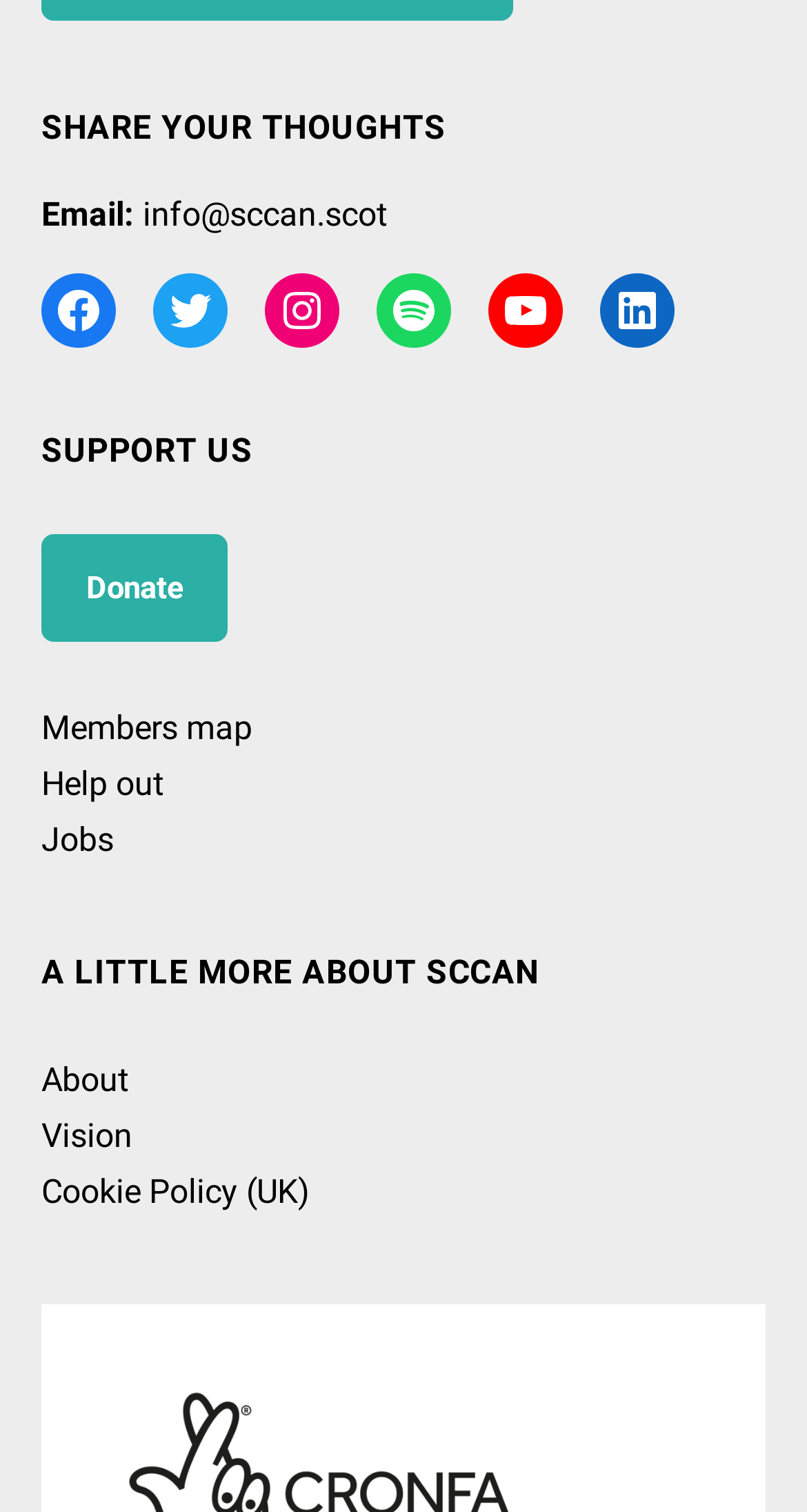Pinpoint the bounding box coordinates of the clickable element to carry out the following instruction: "View members map."

[0.051, 0.468, 0.313, 0.494]